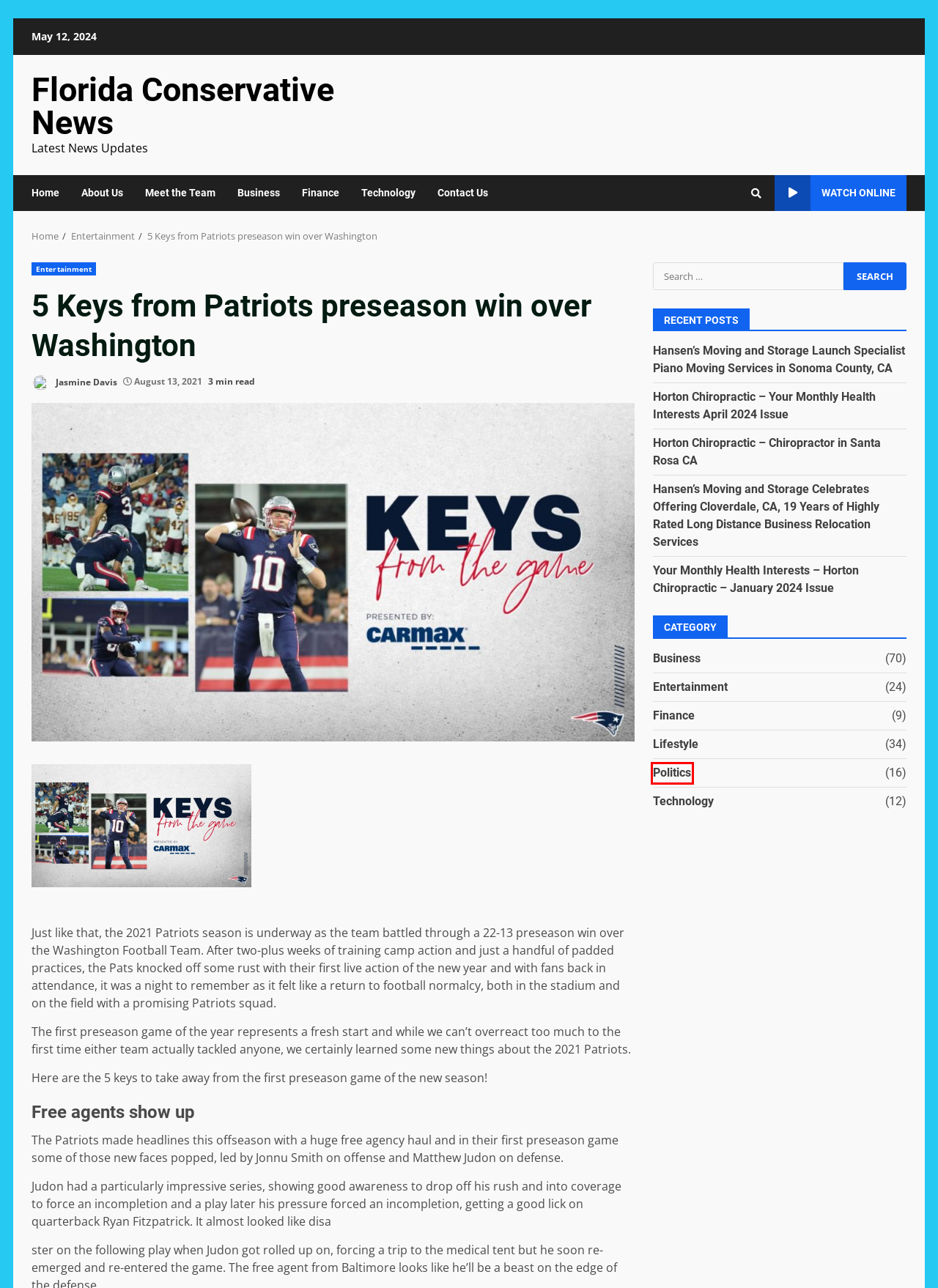You have a screenshot of a webpage with a red bounding box around an element. Select the webpage description that best matches the new webpage after clicking the element within the red bounding box. Here are the descriptions:
A. Horton Chiropractic – Chiropractor in Santa Rosa CA – Florida Conservative News
B. Politics – Florida Conservative News
C. Technology – Florida Conservative News
D. Meet the Team – Florida Conservative News
E. Contact Us – Florida Conservative News
F. Business – Florida Conservative News
G. About Us – Florida Conservative News
H. Lifestyle – Florida Conservative News

B